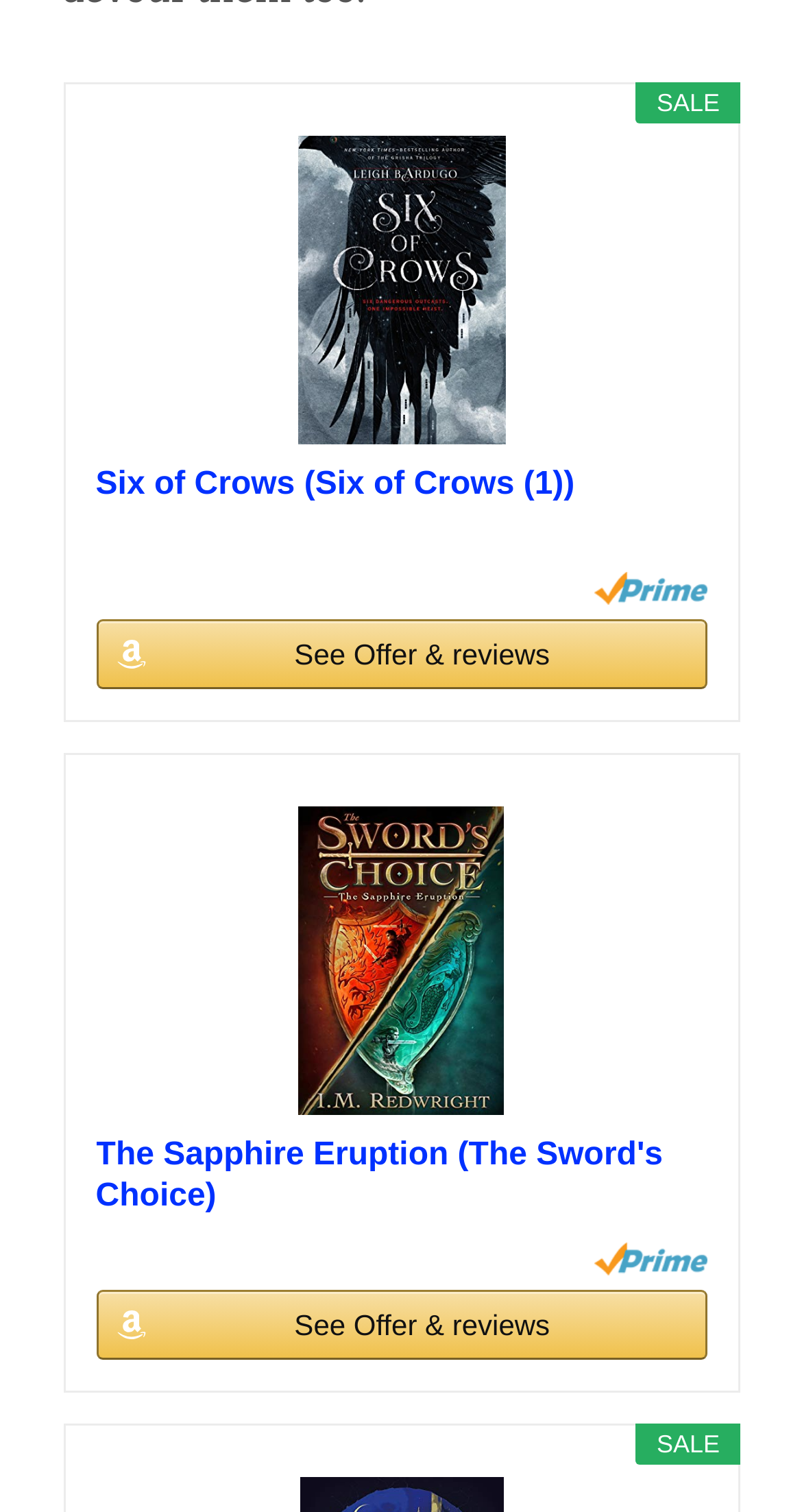What is the common label for the two highlighted items?
Please answer the question with a single word or phrase, referencing the image.

SALE